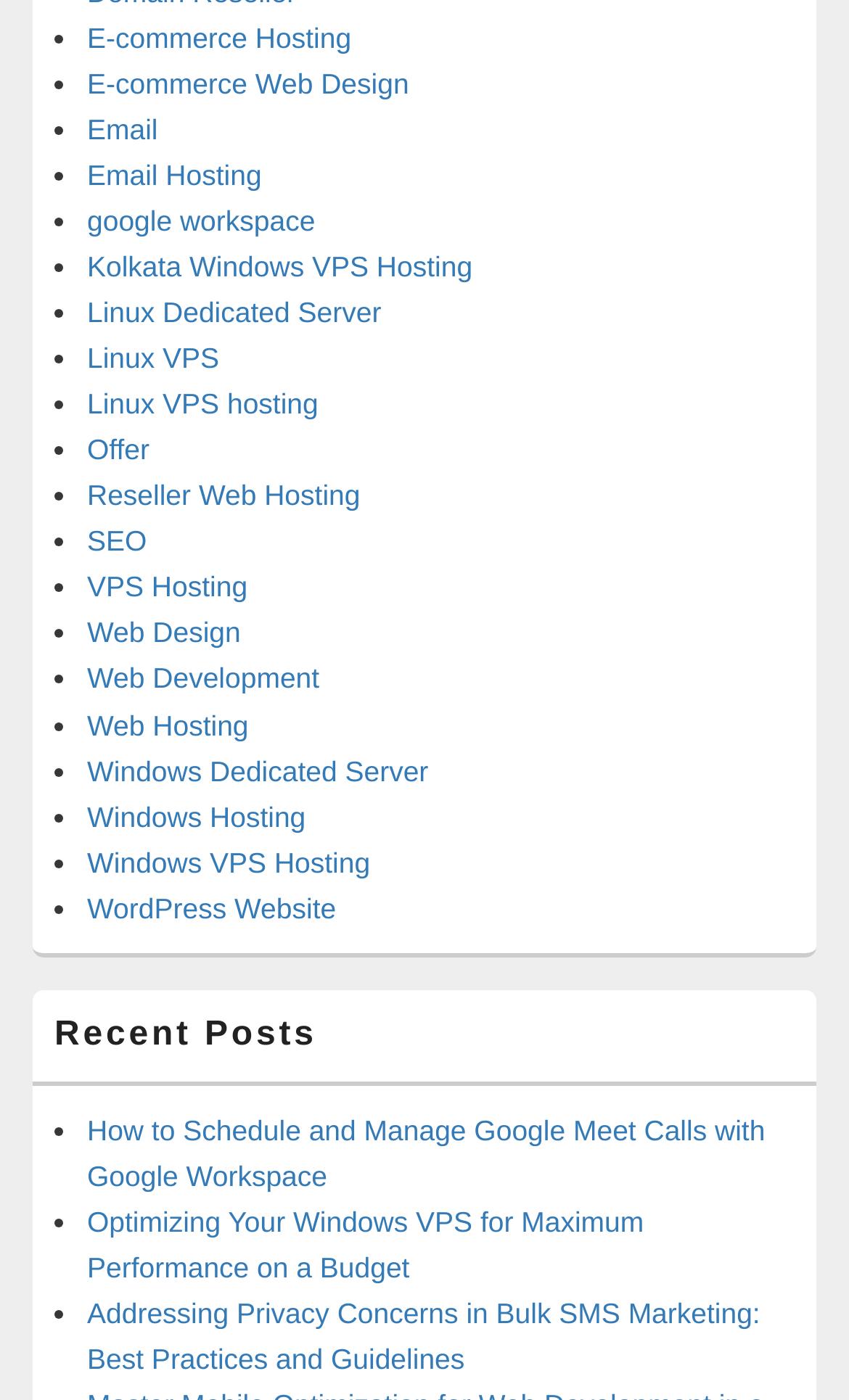Please reply to the following question using a single word or phrase: 
What type of server is mentioned in the tenth link?

Linux Dedicated Server